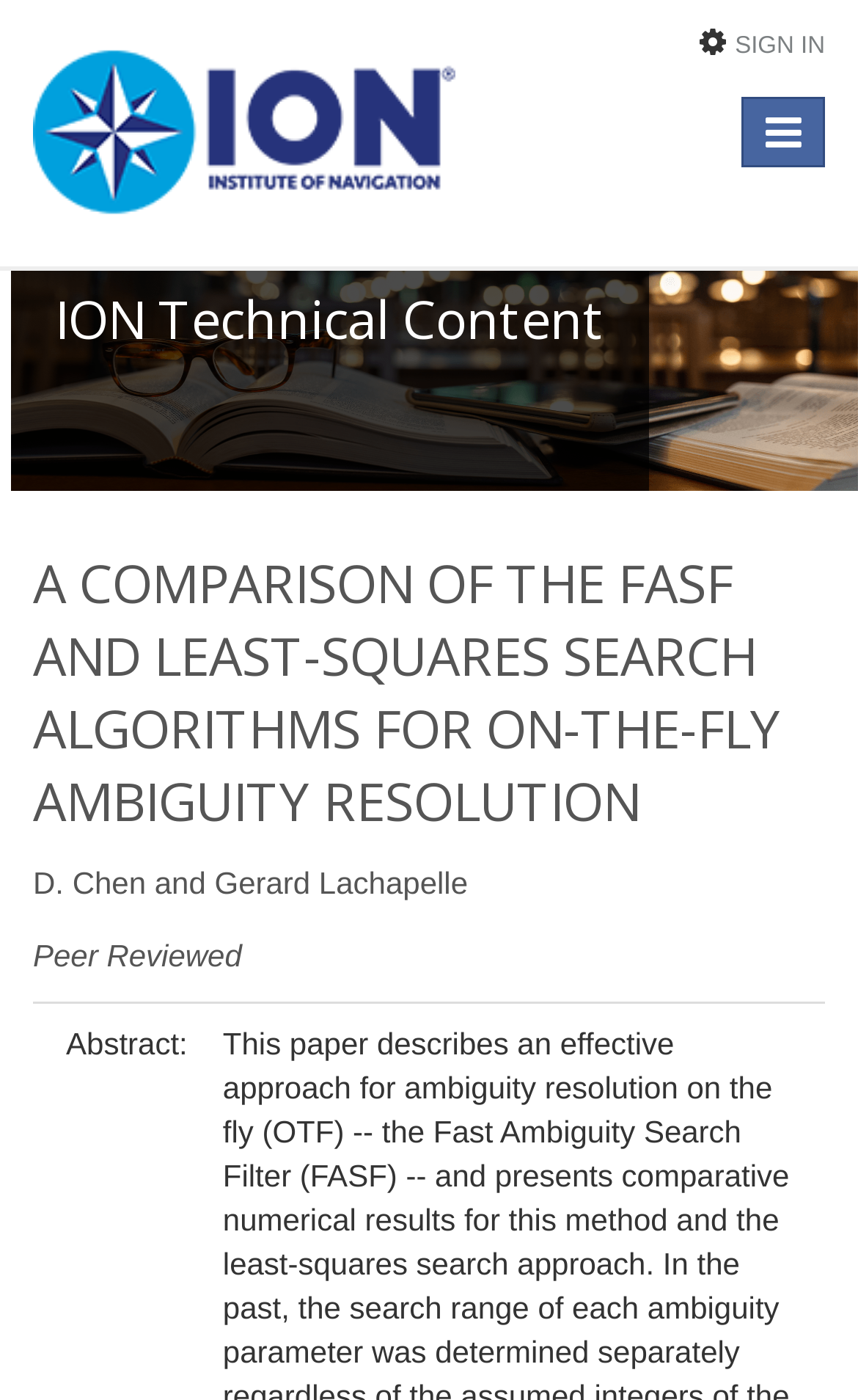Provide a one-word or one-phrase answer to the question:
What is the navigation button on the top right corner?

Toggle navigation